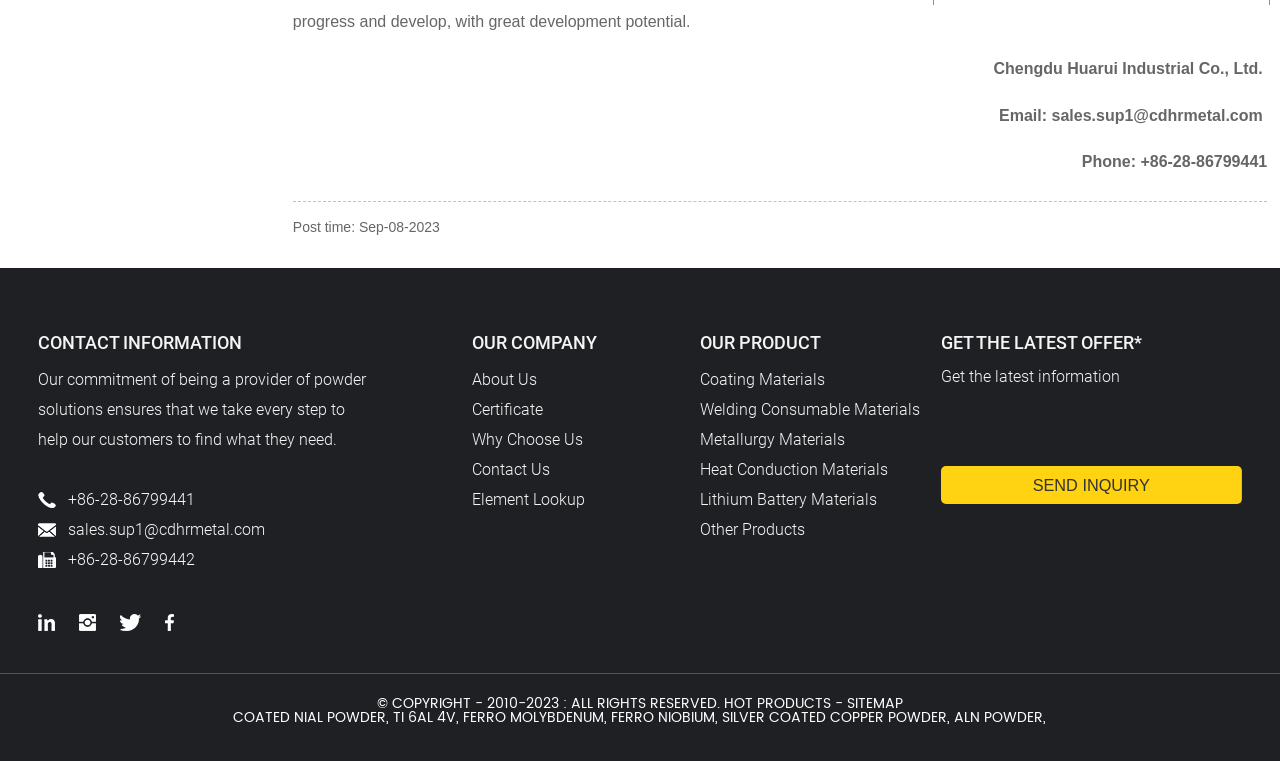What is the latest information offered?
Can you give a detailed and elaborate answer to the question?

In the GET THE LATEST OFFER section, there is a StaticText element that reads 'Get the latest information'. This suggests that the company is offering the latest information to its customers.